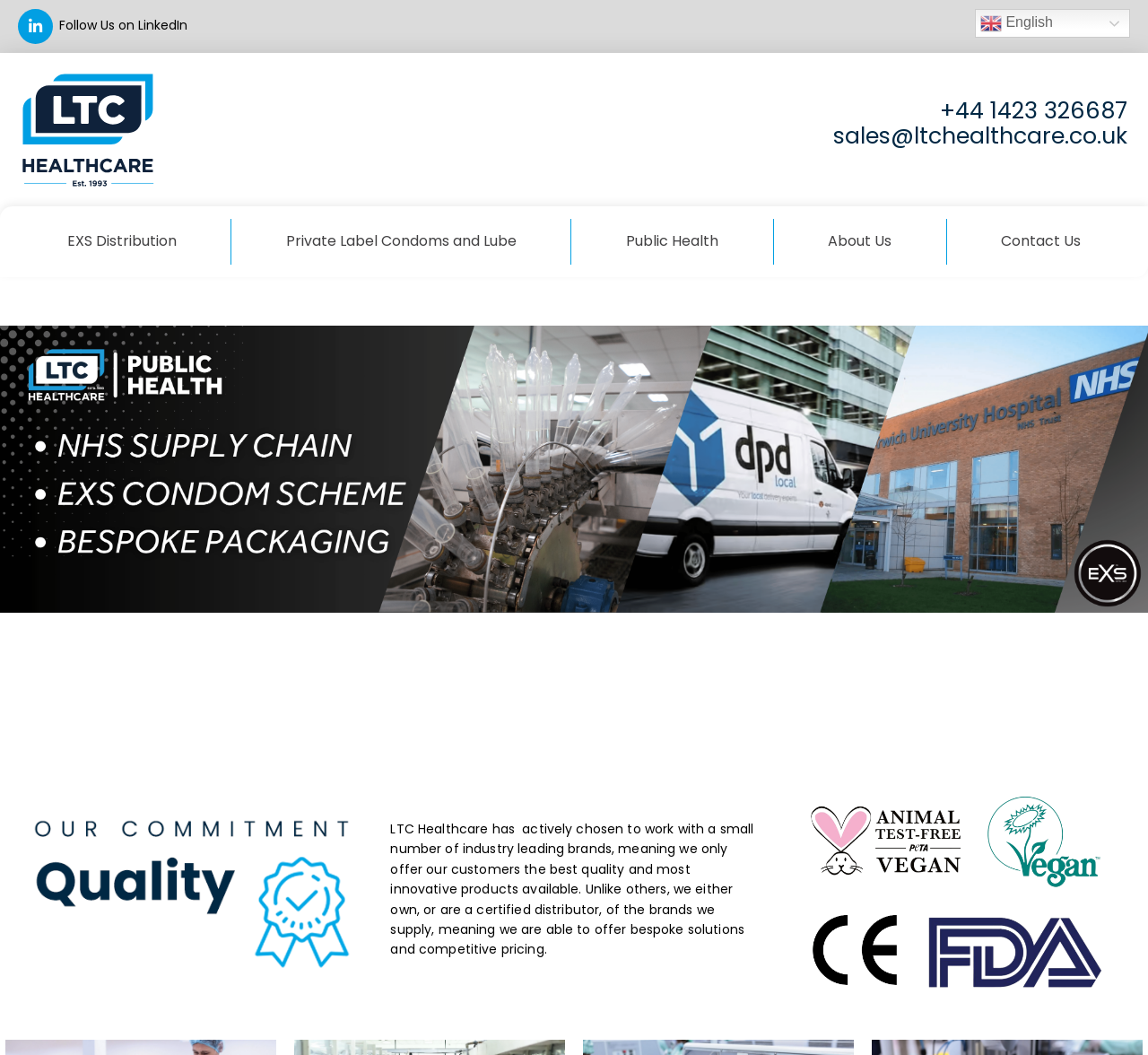Predict the bounding box coordinates of the area that should be clicked to accomplish the following instruction: "Learn about Public Health". The bounding box coordinates should consist of four float numbers between 0 and 1, i.e., [left, top, right, bottom].

[0.497, 0.207, 0.673, 0.251]